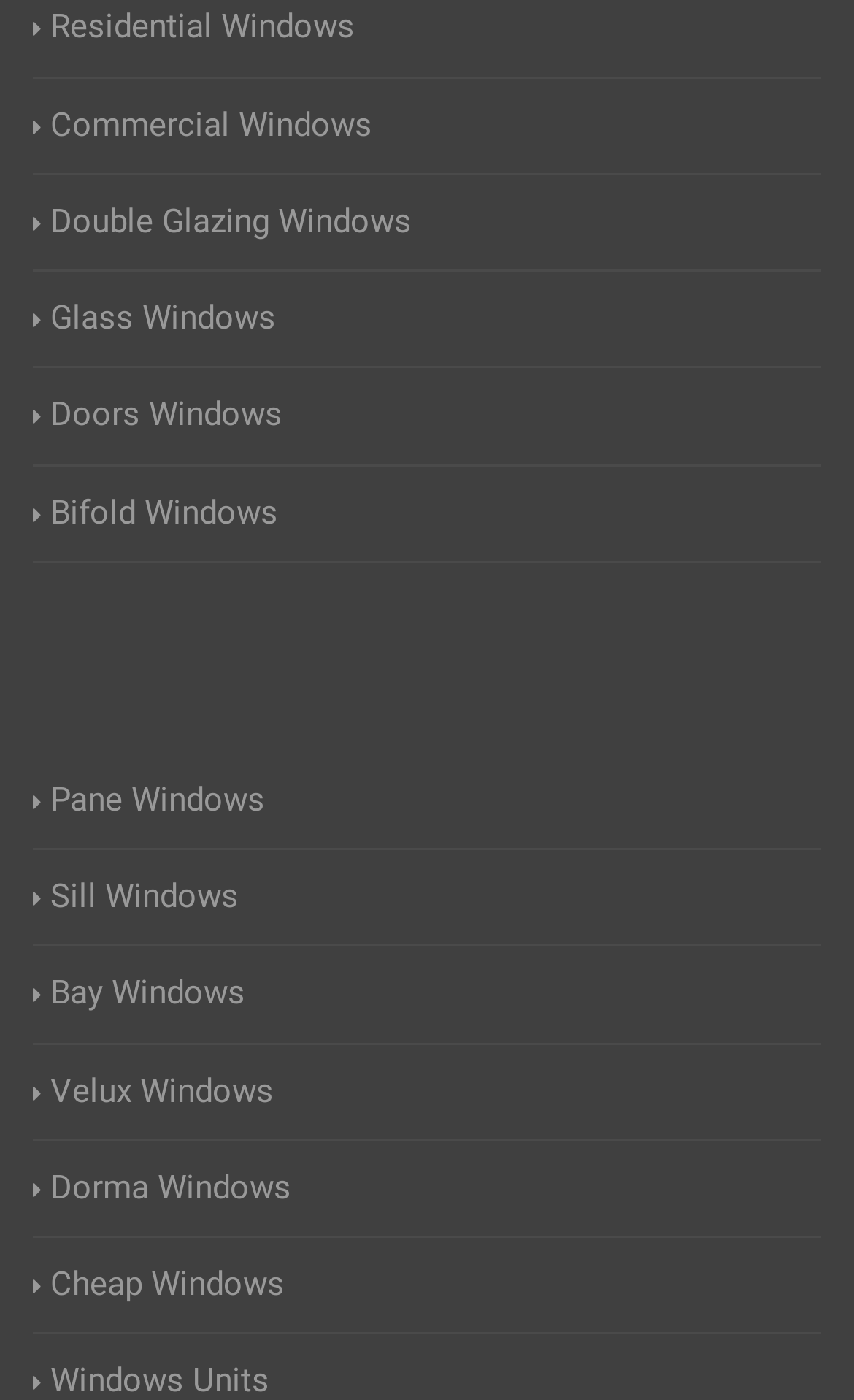Please indicate the bounding box coordinates for the clickable area to complete the following task: "Sign up for the newsletter". The coordinates should be specified as four float numbers between 0 and 1, i.e., [left, top, right, bottom].

None